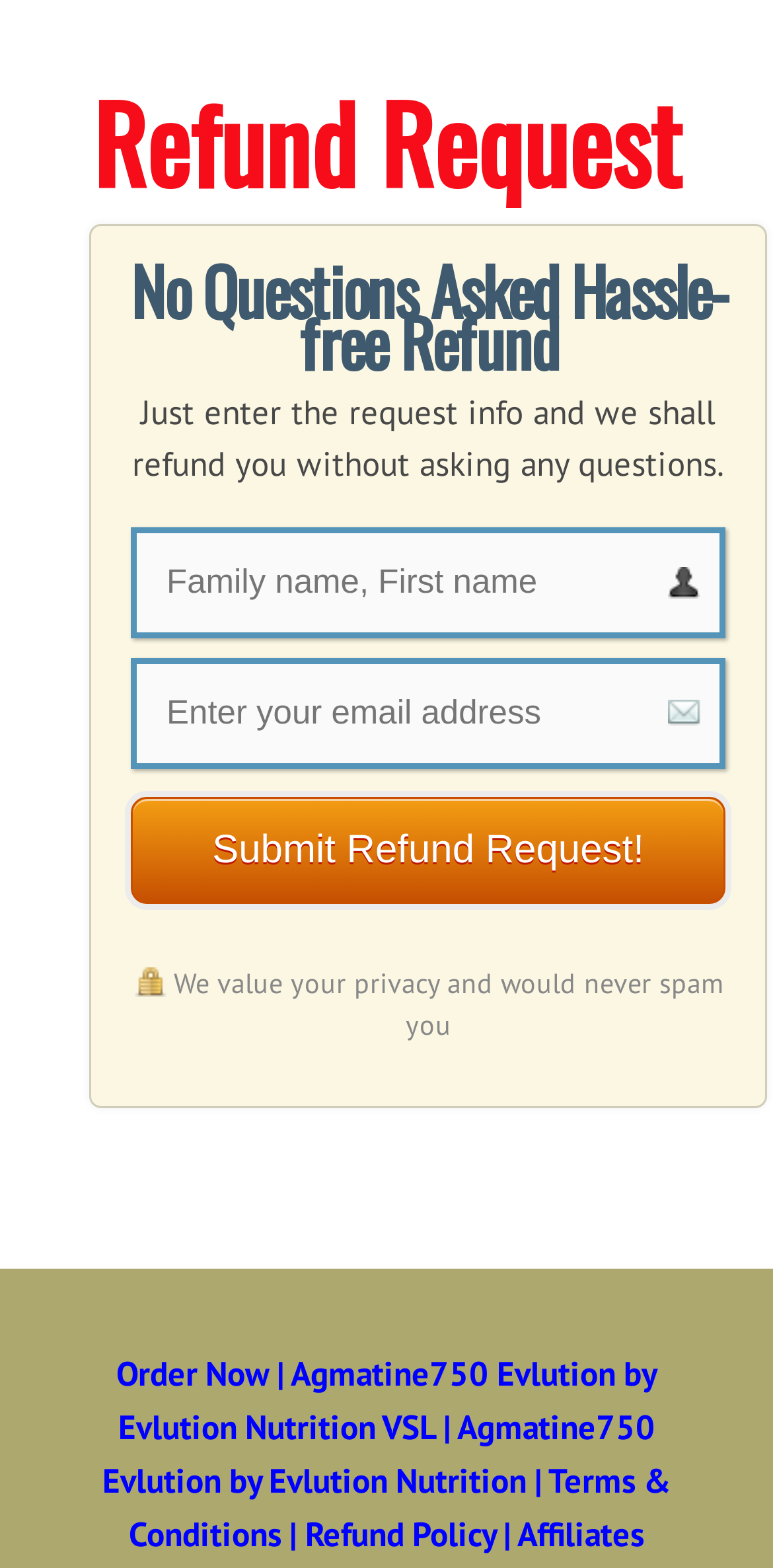What is the name of the product related to this refund request?
Using the image provided, answer with just one word or phrase.

Agmatine750 Evlution